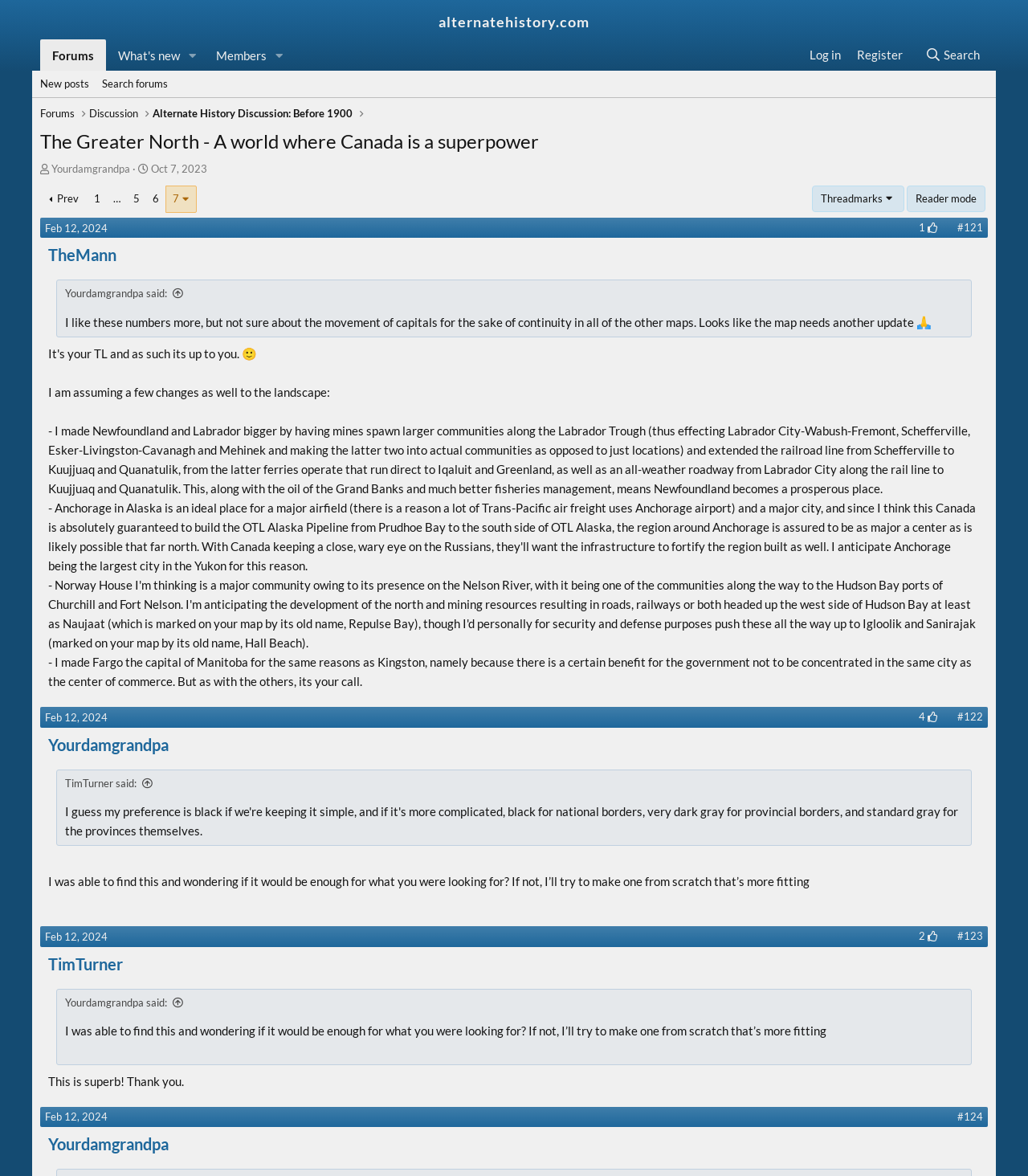Bounding box coordinates should be provided in the format (top-left x, top-left y, bottom-right x, bottom-right y) with all values between 0 and 1. Identify the bounding box for this UI element: Feb 12, 2024

[0.044, 0.944, 0.105, 0.955]